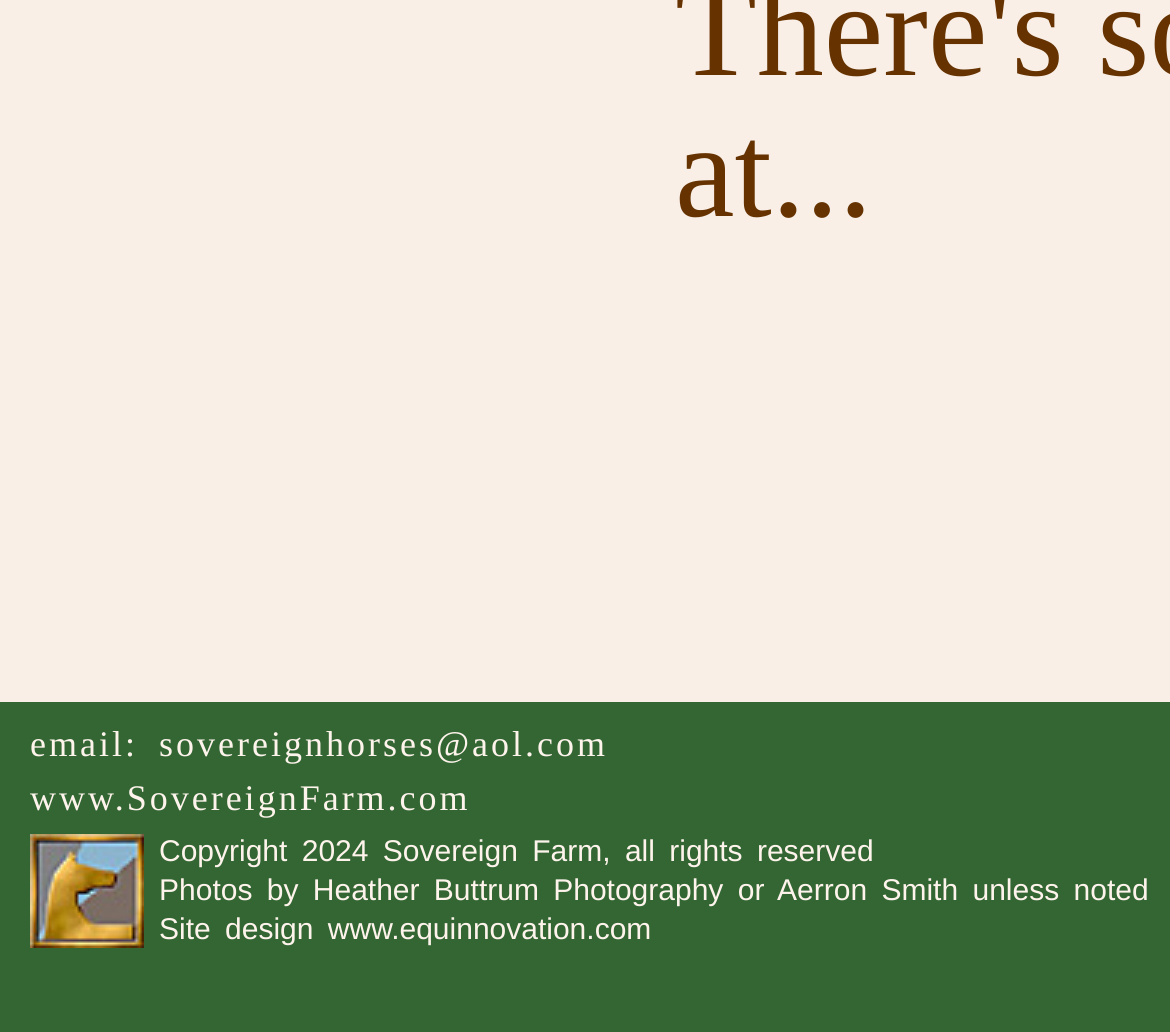Answer the question in one word or a short phrase:
Who took the photos?

Heather Buttrum Photography